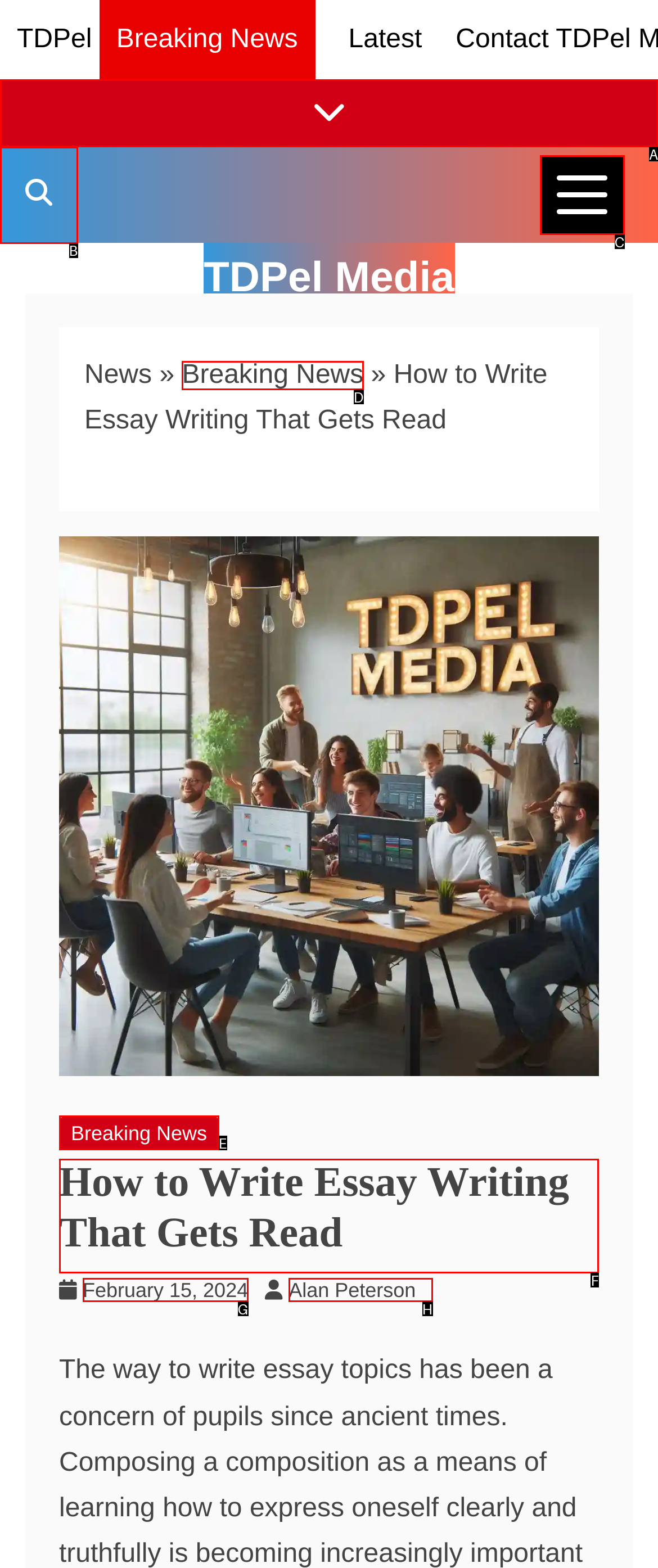Identify the letter of the option that should be selected to accomplish the following task: read the article 'How to Write Essay Writing That Gets Read'. Provide the letter directly.

F